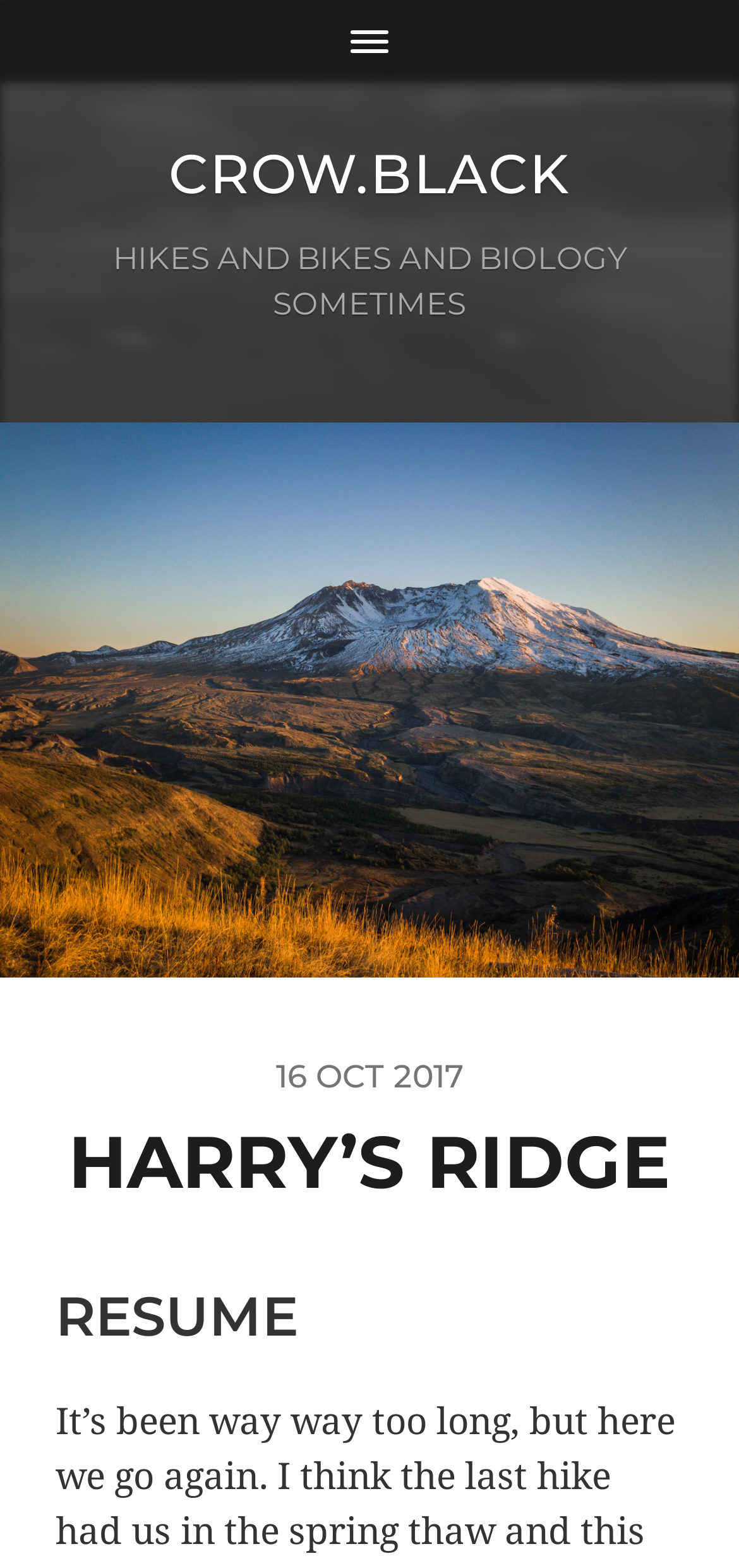Please answer the following question using a single word or phrase: 
What is the name of the website?

CROW.BLACK